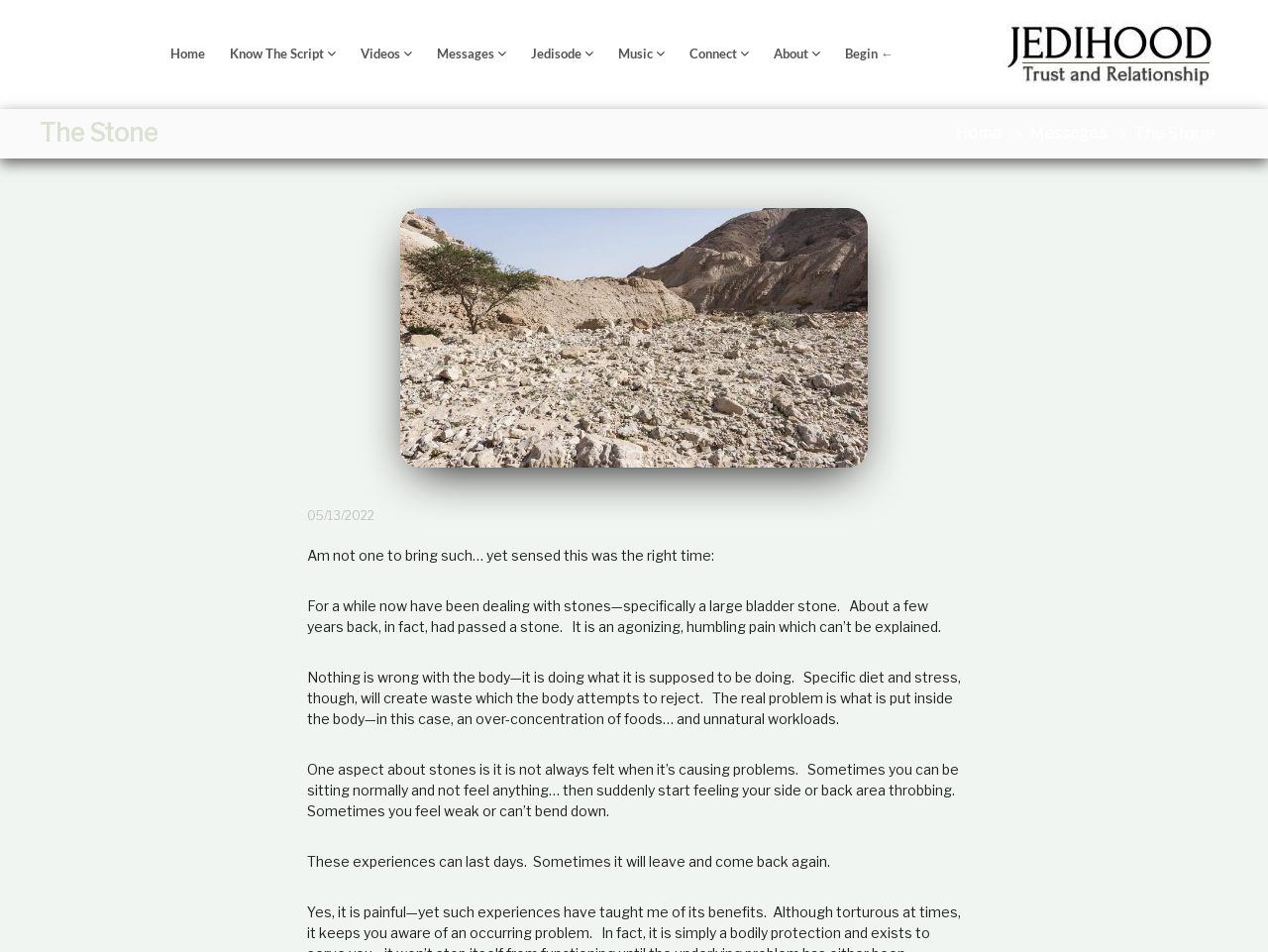Write a detailed summary of the webpage.

The webpage appears to be a blog or article page, with a focus on a personal story about dealing with stones, specifically a large bladder stone. At the top of the page, there is a figure element with a linked image and text "Jedihood — Trust and Relationship". Below this, there is a navigation menu with links to various sections of the website, including "Home", "Know The Script", "Videos", "Messages", "Jedisode", "Music", "Connect", "About", and "Begin ←".

To the left of the navigation menu, there is a heading element with the text "The Stone". On the right side of the page, there are two columns of links, with the top column containing links to "Home" and "Messages", and the bottom column containing a static text element with the title "The Stone" and a link to a date "05/13/2022".

Below the navigation menu, the main content of the page begins, with a series of static text elements that form a personal narrative about dealing with stones. The text describes the experience of passing a stone, the pain and discomfort it causes, and the importance of diet and stress management in preventing stone formation. The text also mentions the unpredictable nature of stone-related pain and its impact on daily life.

Throughout the page, there are no other images besides the linked image at the top. The overall layout is organized, with clear headings and concise text, making it easy to follow the narrative.